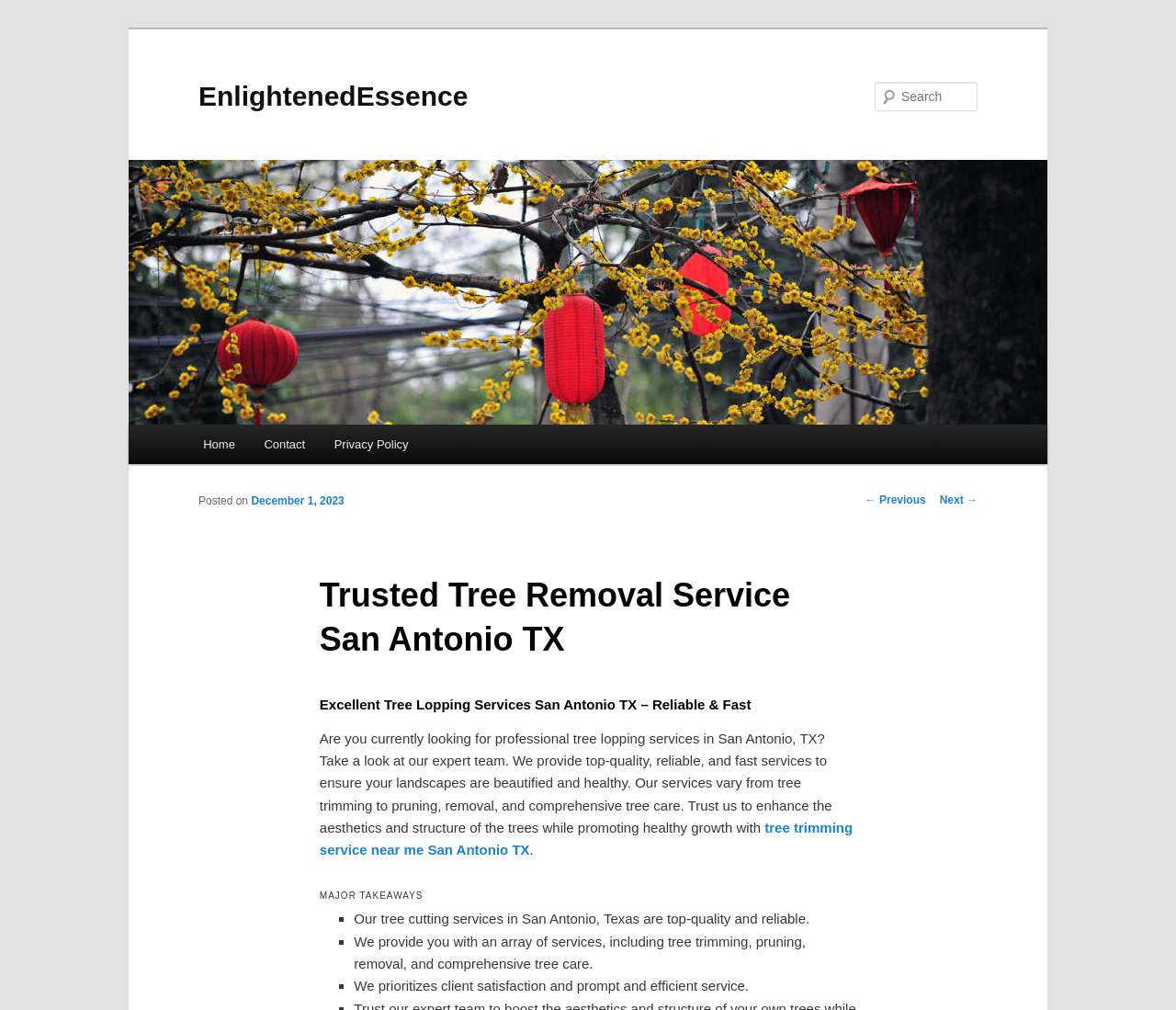Provide a single word or phrase answer to the question: 
What services does the company provide?

Tree trimming, pruning, removal, and comprehensive tree care